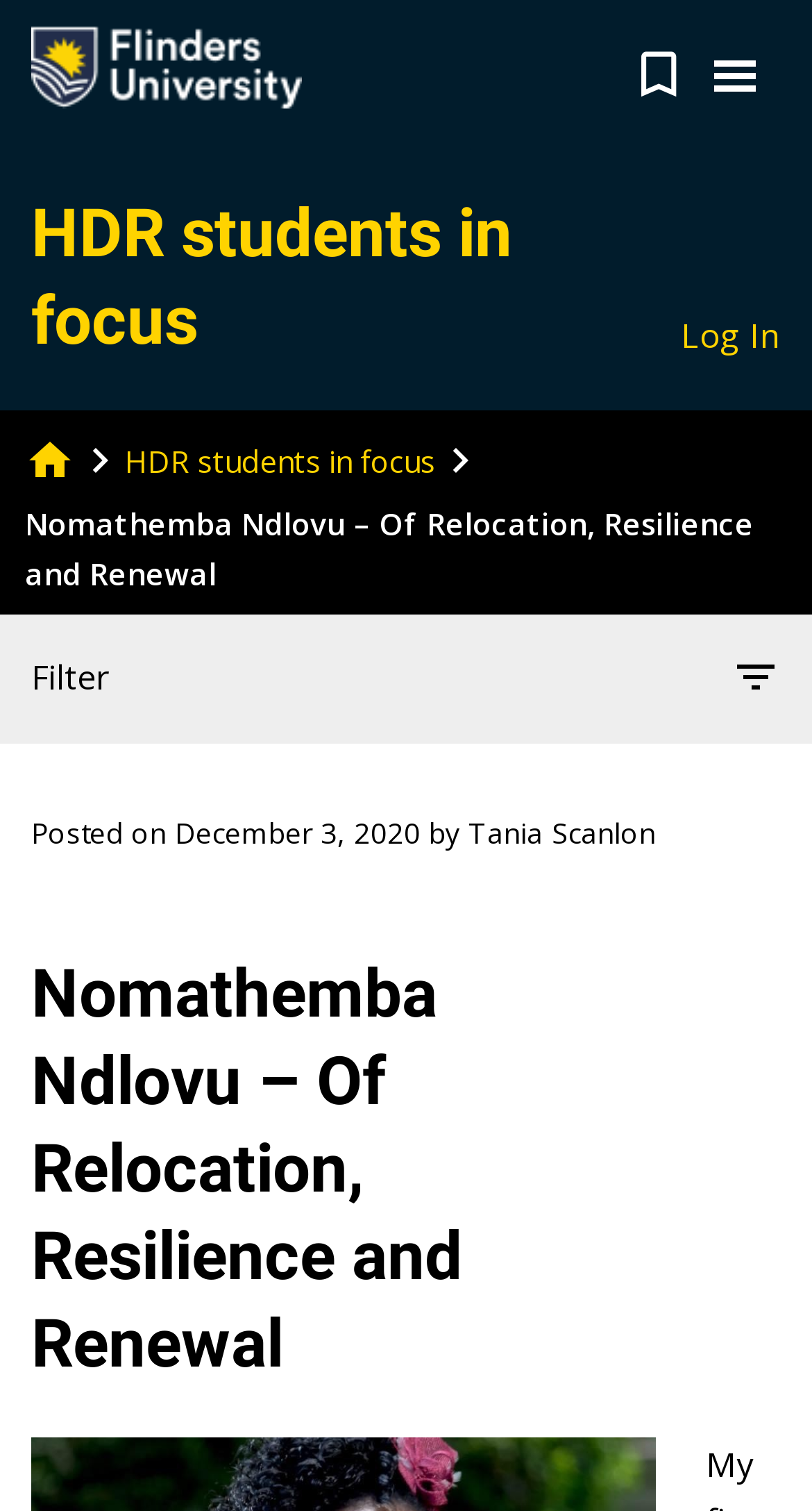For the following element description, predict the bounding box coordinates in the format (top-left x, top-left y, bottom-right x, bottom-right y). All values should be floating point numbers between 0 and 1. Description: Tania Scanlon

[0.577, 0.538, 0.808, 0.564]